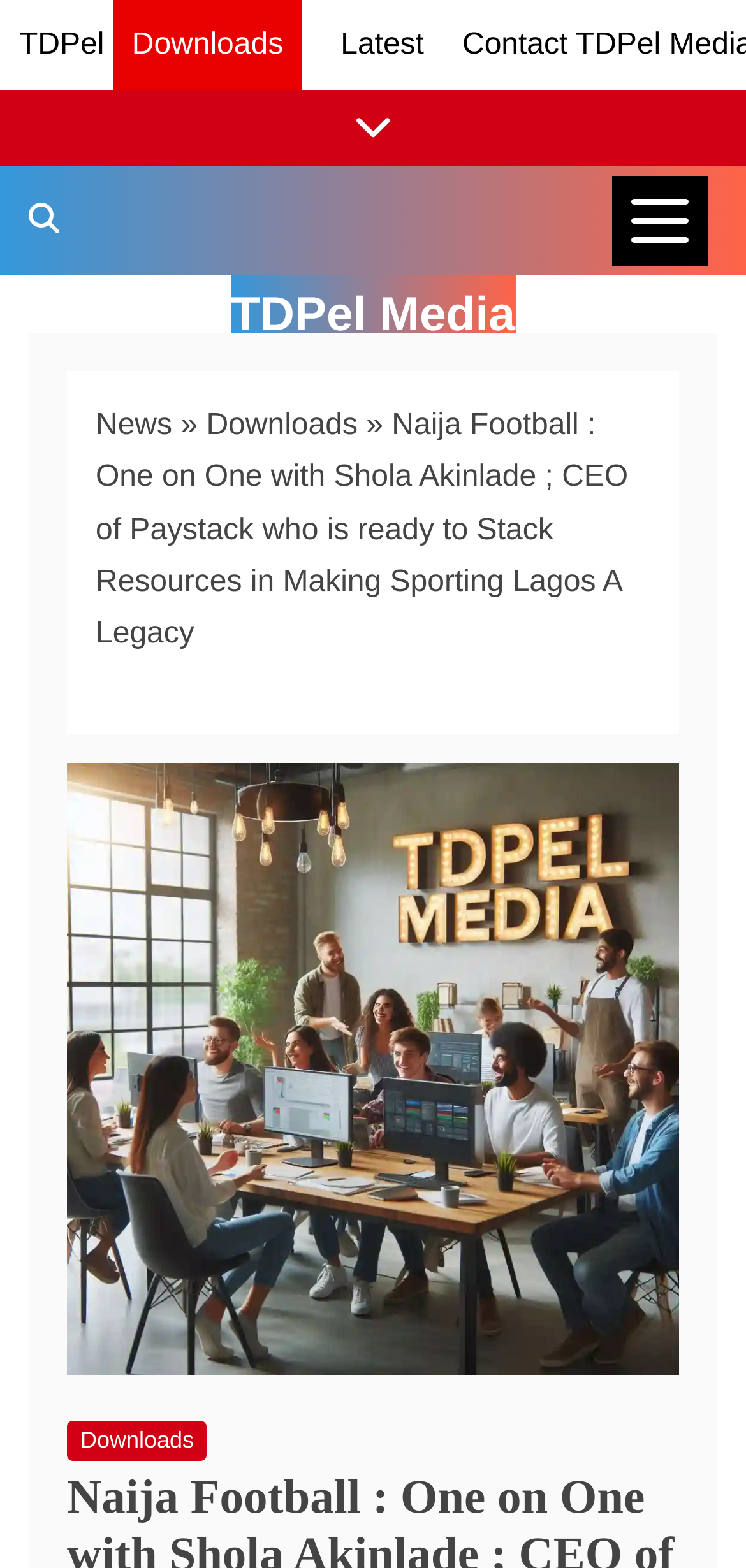Please give a succinct answer using a single word or phrase:
What is the purpose of the button at the top right corner?

News Categories